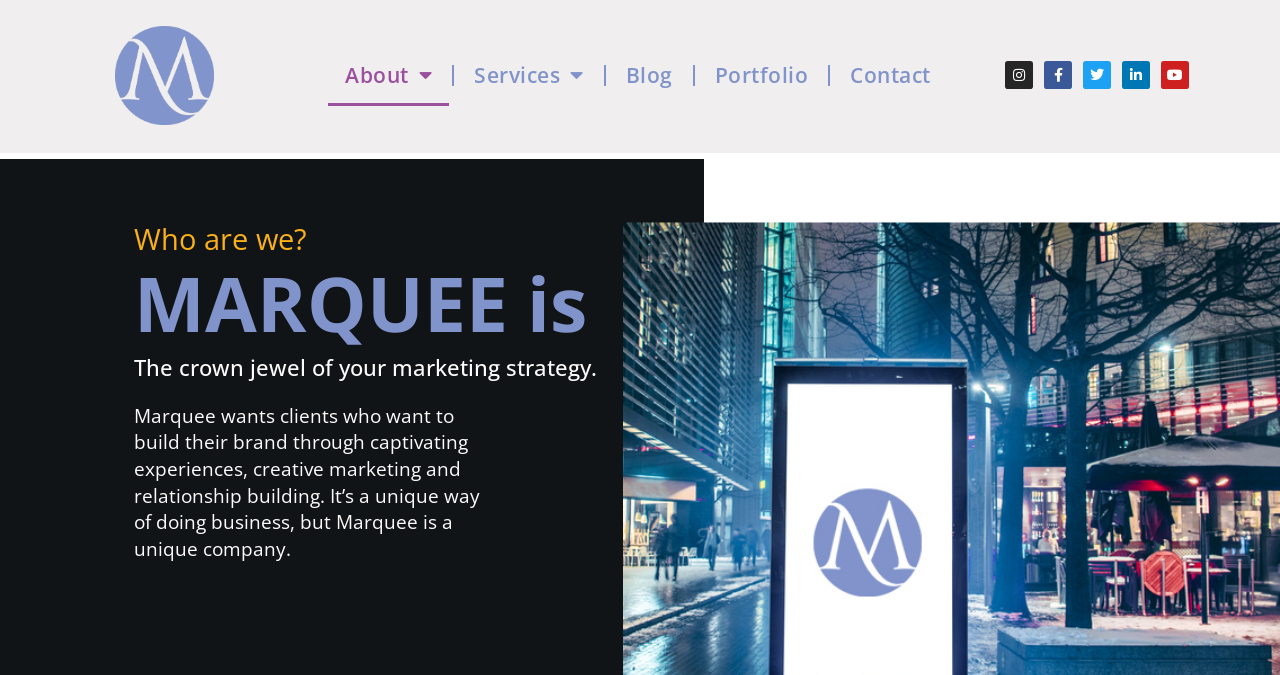Give a one-word or short phrase answer to the question: 
What is the company name?

Marquee